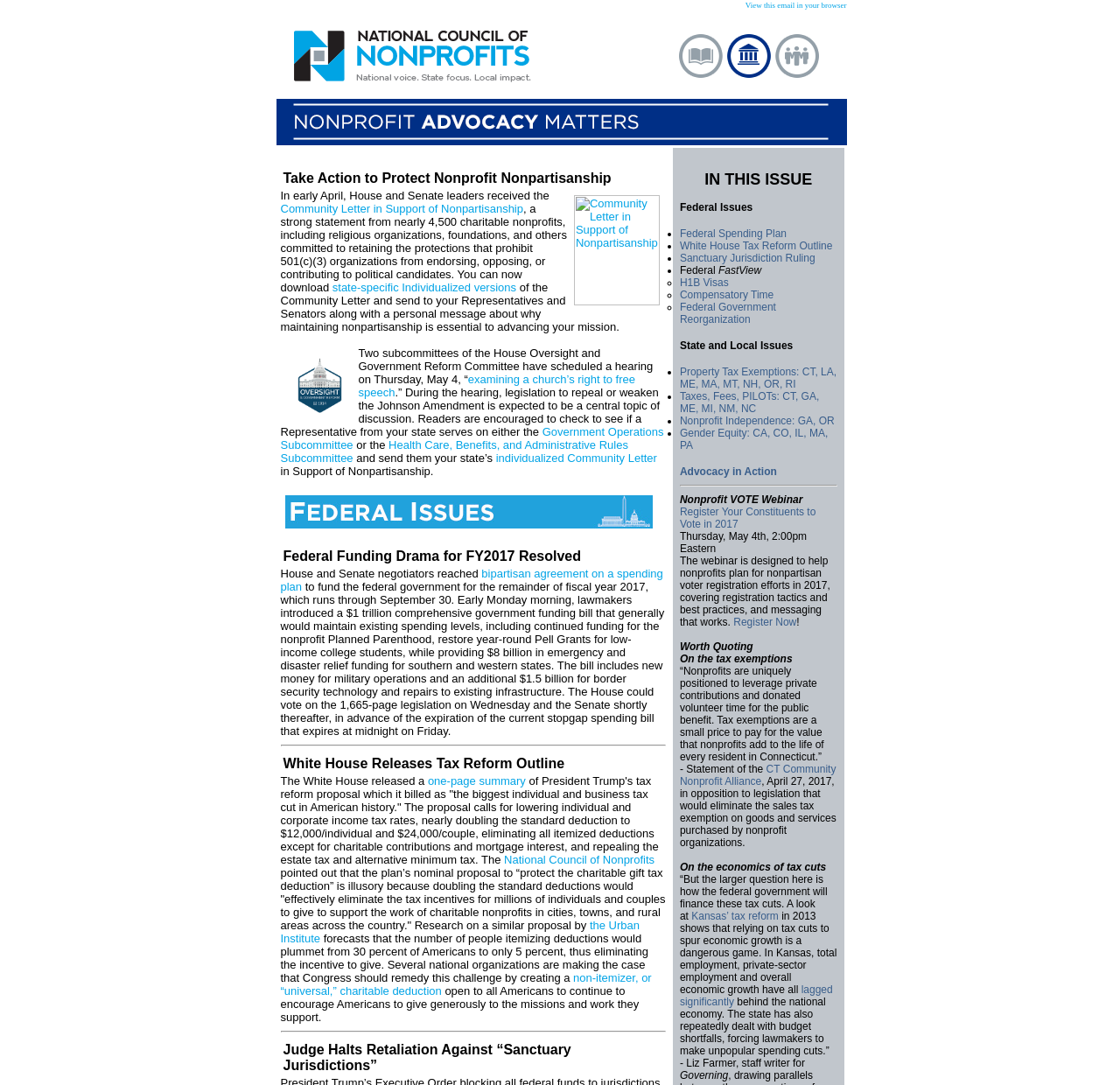Kindly respond to the following question with a single word or a brief phrase: 
How many subcommittees are mentioned in the article?

Two